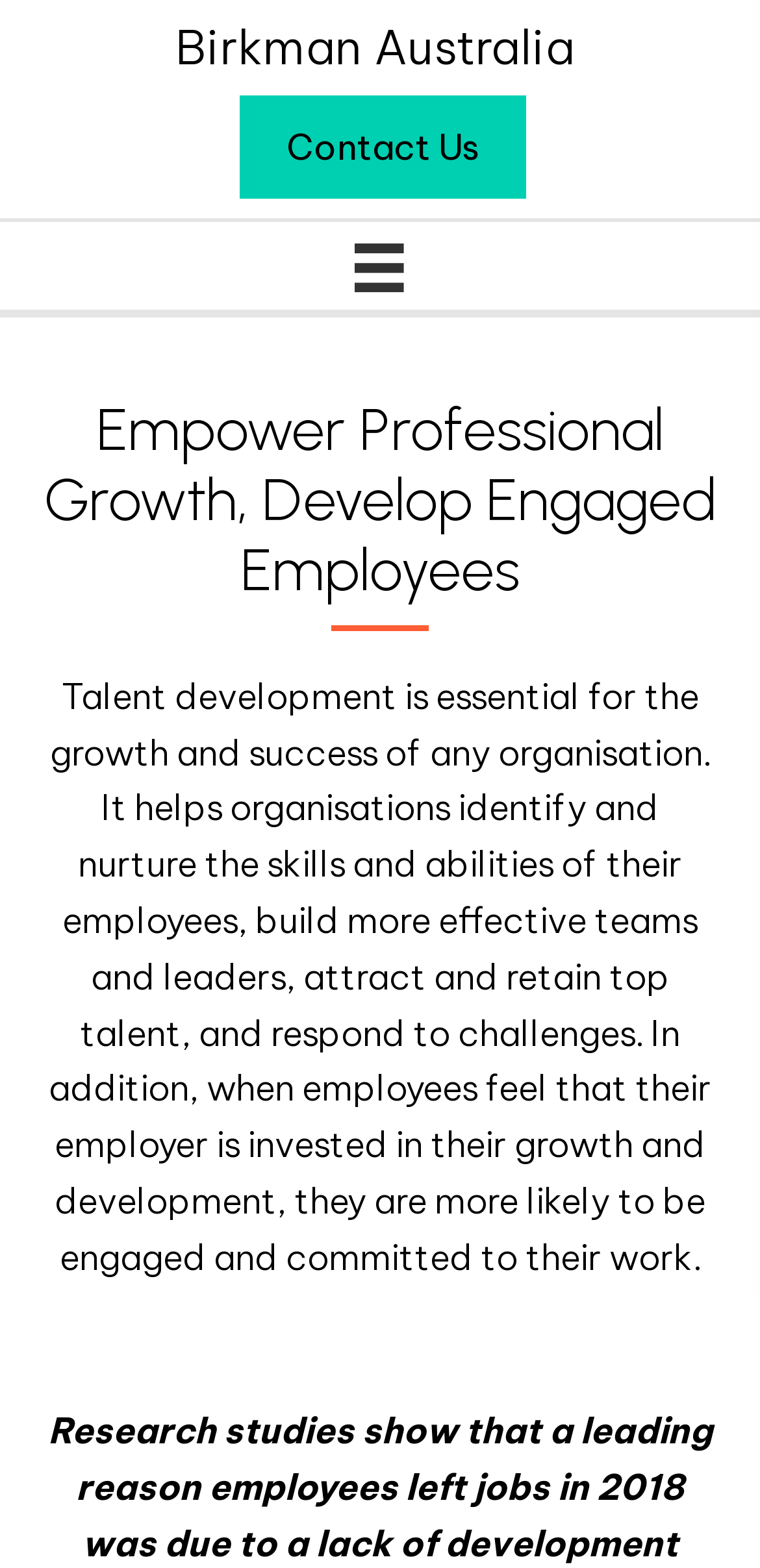Refer to the screenshot and give an in-depth answer to this question: What is the theme of the image on the webpage?

The image on the webpage is described as 'uabb-menu-toggle', which suggests that it is a menu toggle icon, likely used to expand or collapse a menu.